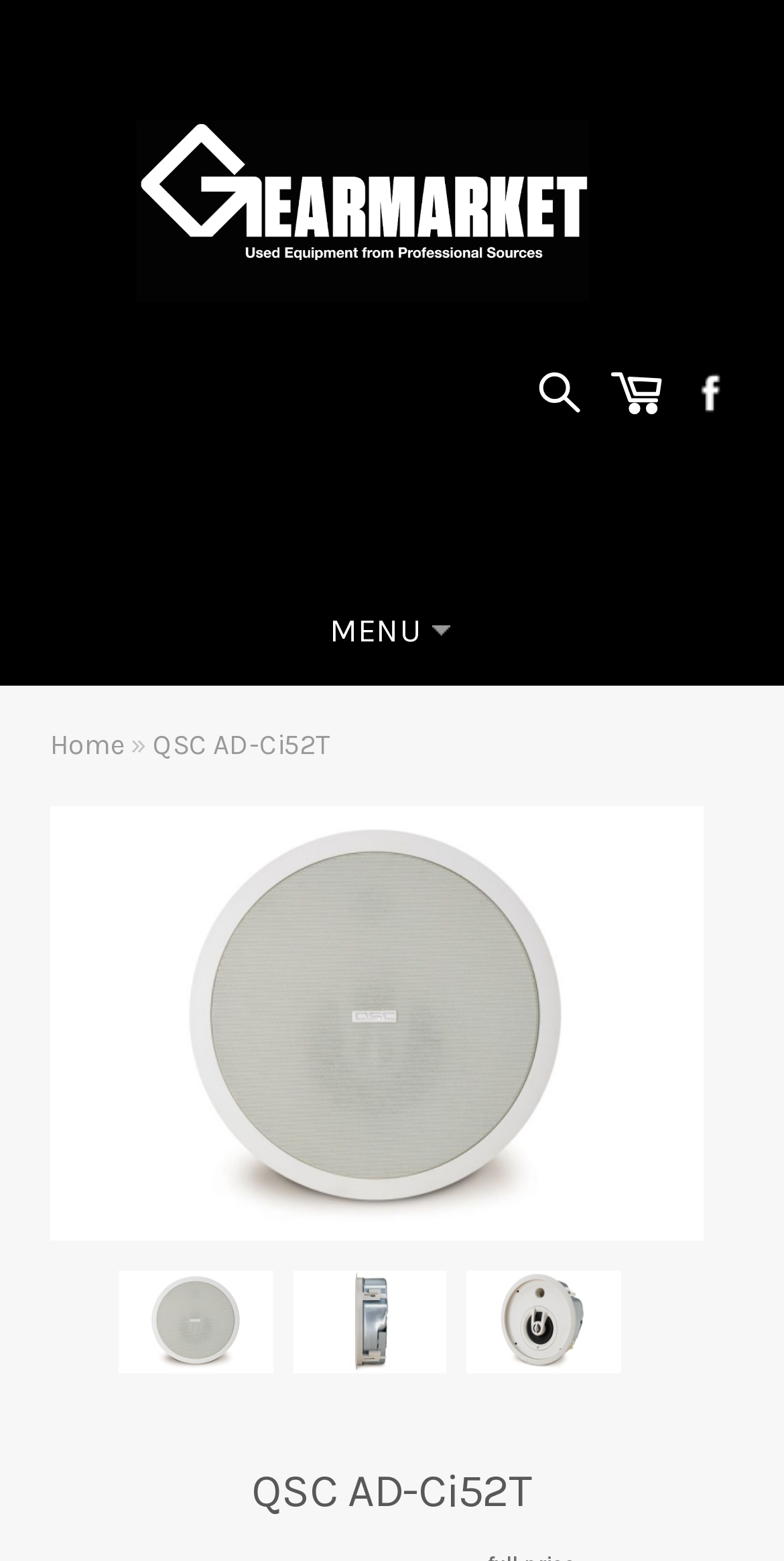Please analyze the image and provide a thorough answer to the question:
What is the menu item after 'Home'?

I looked at the link elements in the menu and found that the link 'Home' is followed by the link 'QSC AD-Ci52T', which is likely a menu item.